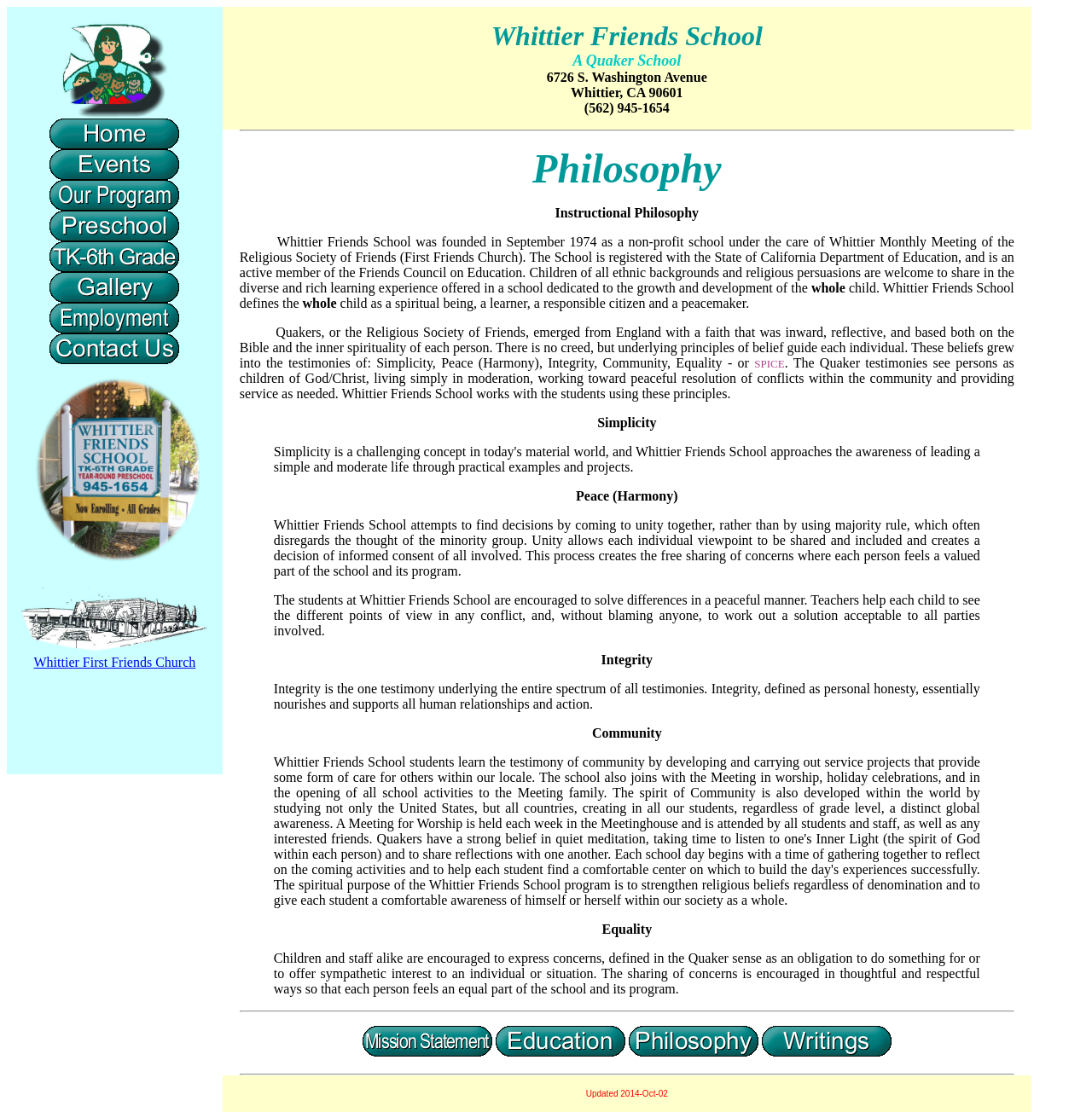Please answer the following question using a single word or phrase: What is the goal of the school's decision-making process?

Unity